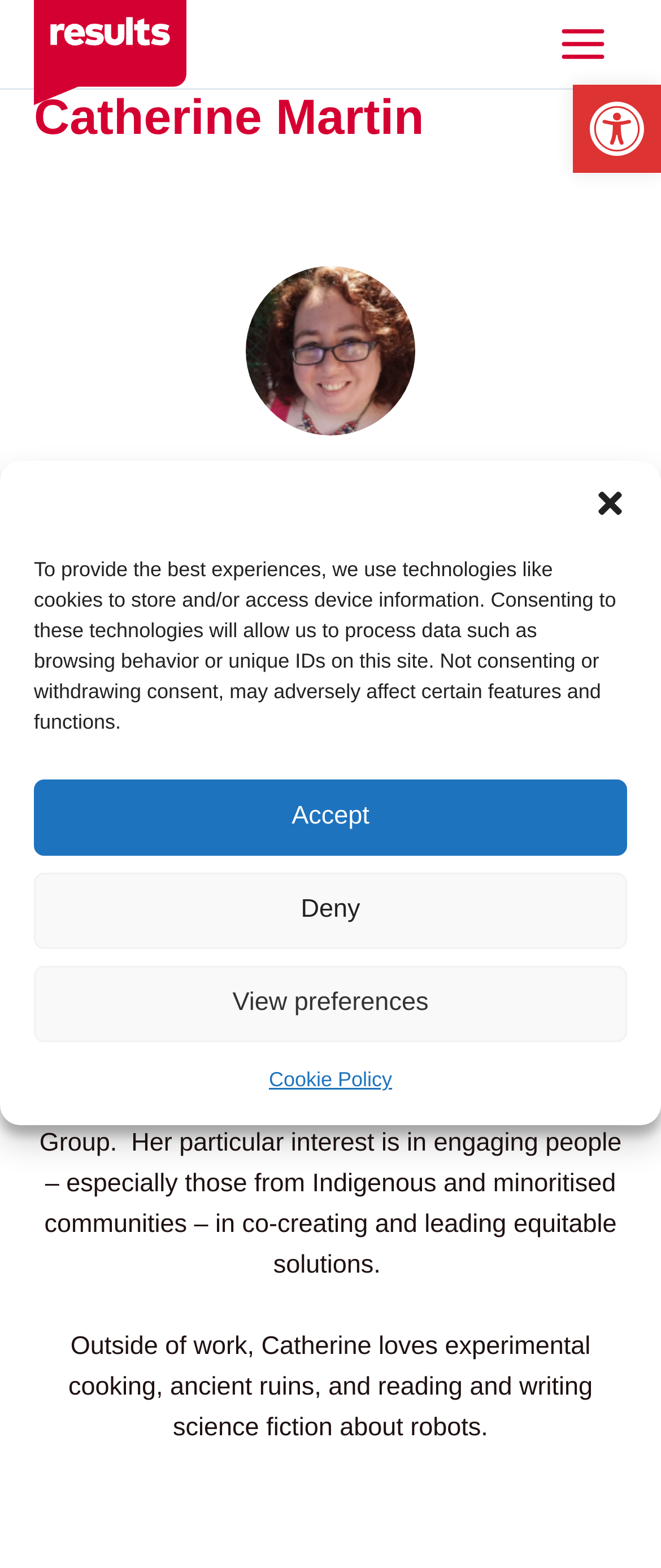Please determine the bounding box coordinates of the element to click on in order to accomplish the following task: "View Cookie Policy". Ensure the coordinates are four float numbers ranging from 0 to 1, i.e., [left, top, right, bottom].

[0.407, 0.675, 0.593, 0.701]